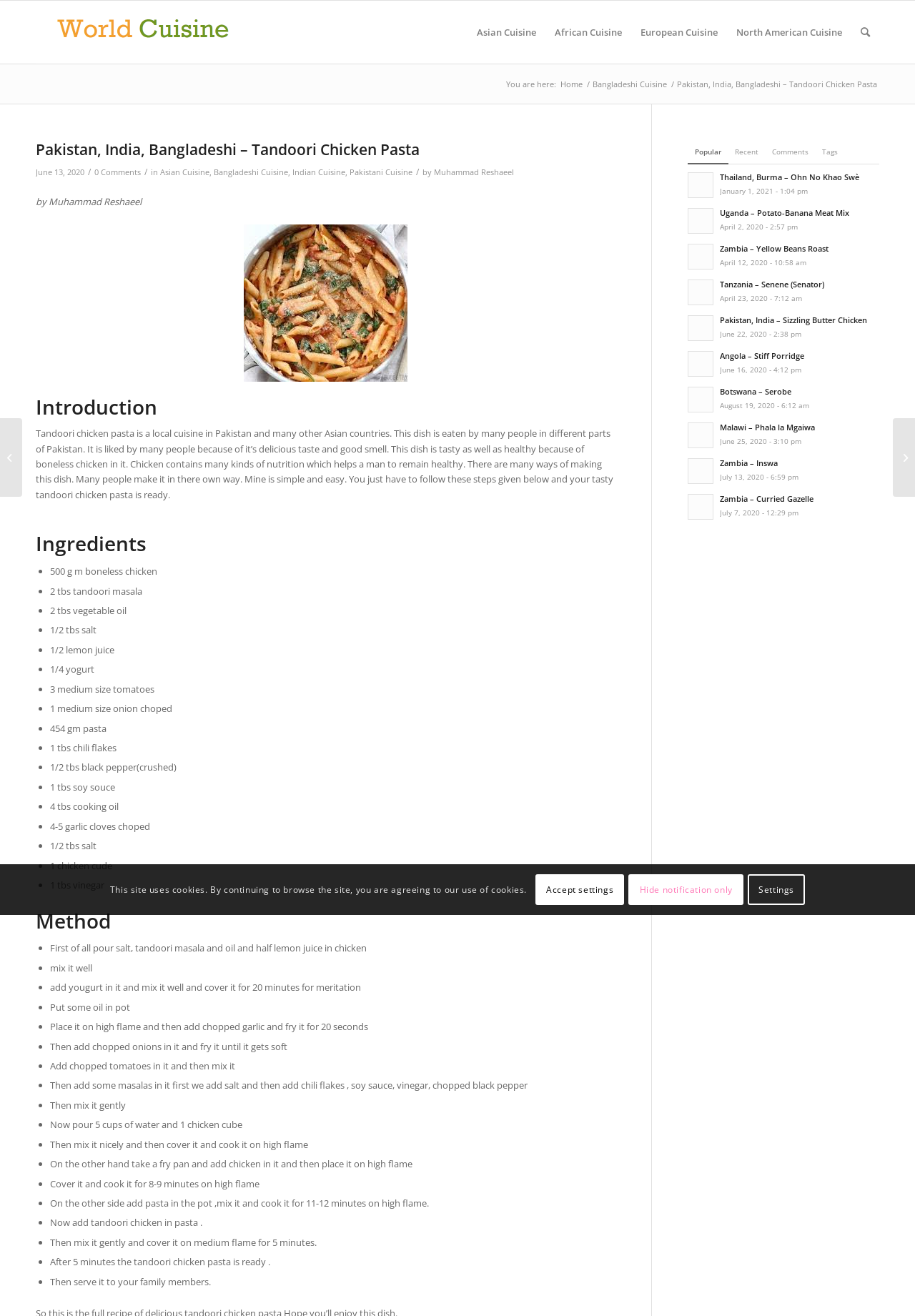Please find the bounding box coordinates of the element's region to be clicked to carry out this instruction: "contact us".

None